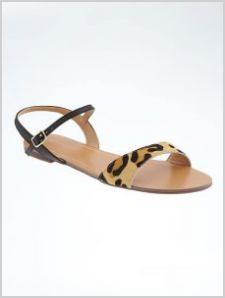What type of sole does the sandal have?
Please provide a comprehensive answer to the question based on the webpage screenshot.

According to the caption, the sandals have a minimalist silhouette, complete with a comfortable flat sole, indicating that the sole is flat rather than heeled or wedged.